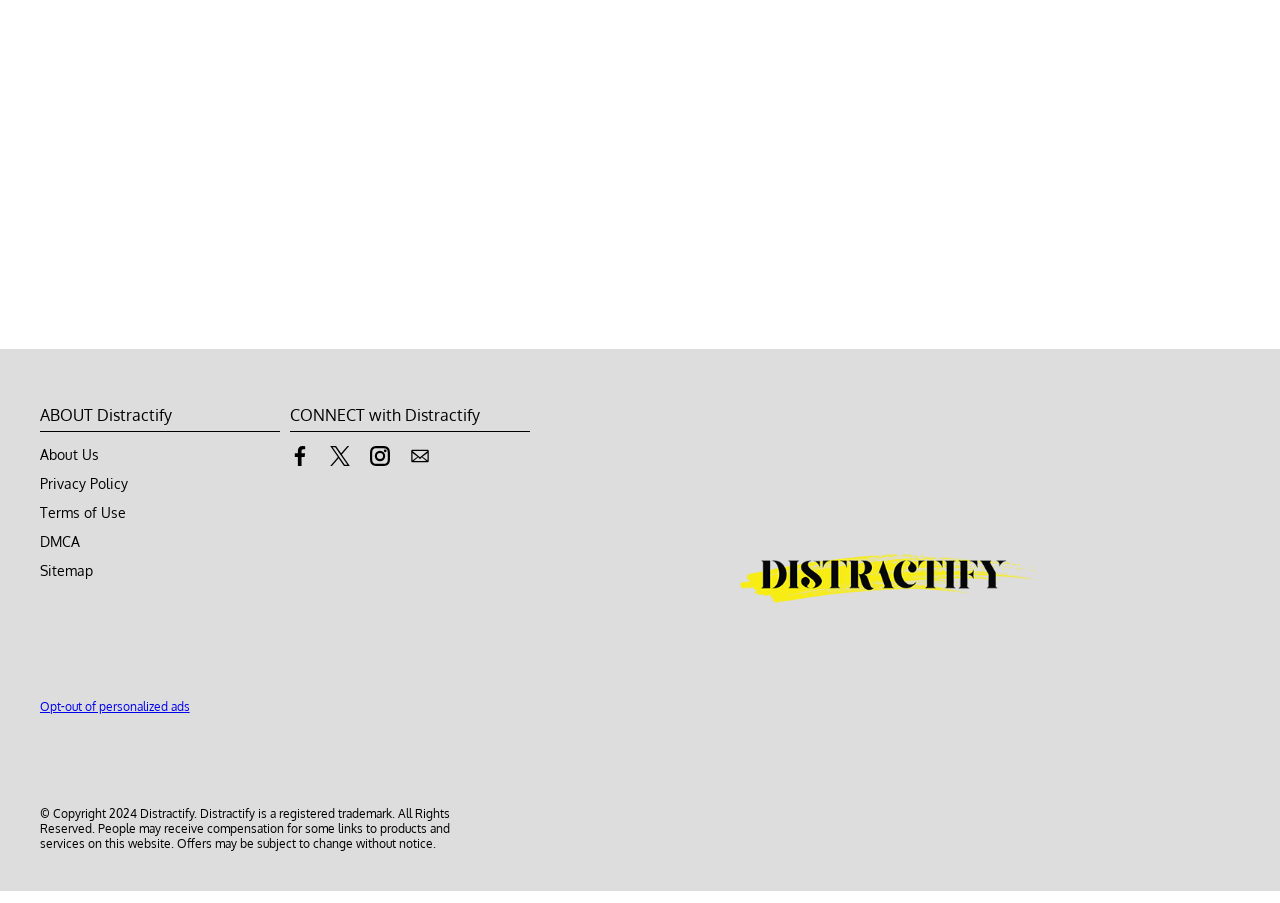Show the bounding box coordinates for the HTML element described as: "تکنولوژِی جهانی".

None